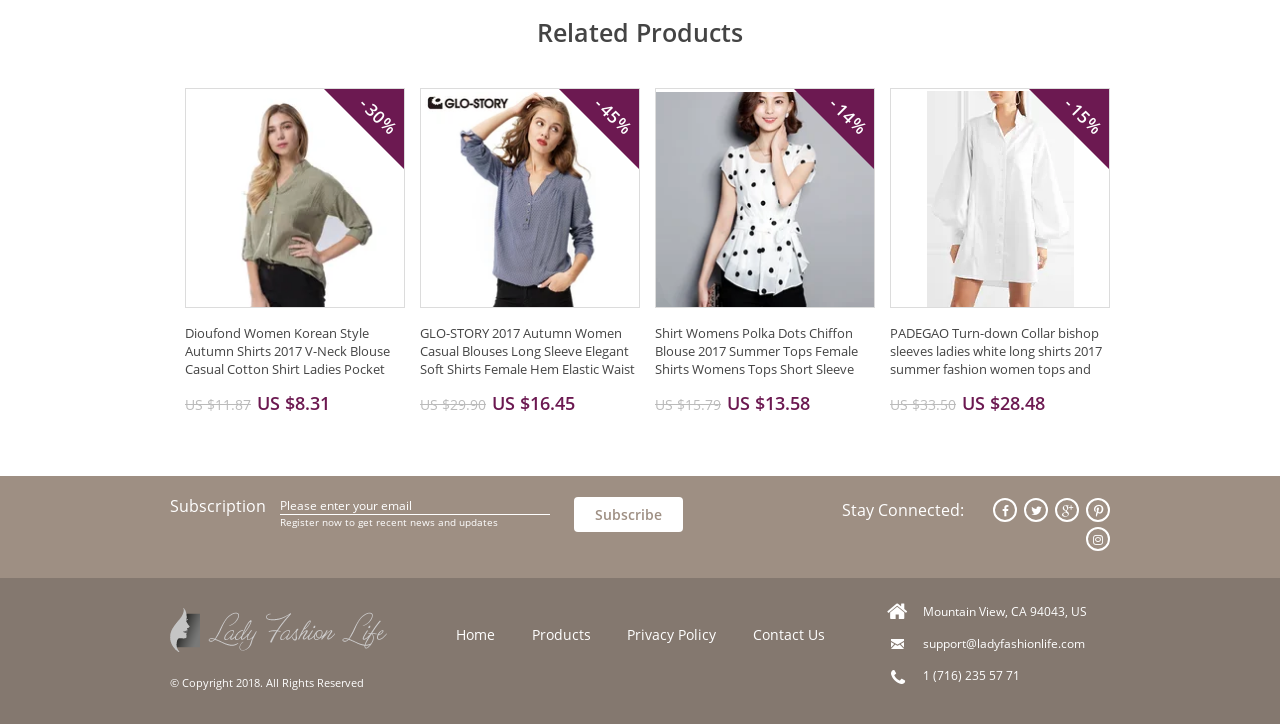Determine the bounding box coordinates for the UI element with the following description: "support@ladyfashionlife.com". The coordinates should be four float numbers between 0 and 1, represented as [left, top, right, bottom].

[0.721, 0.877, 0.848, 0.901]